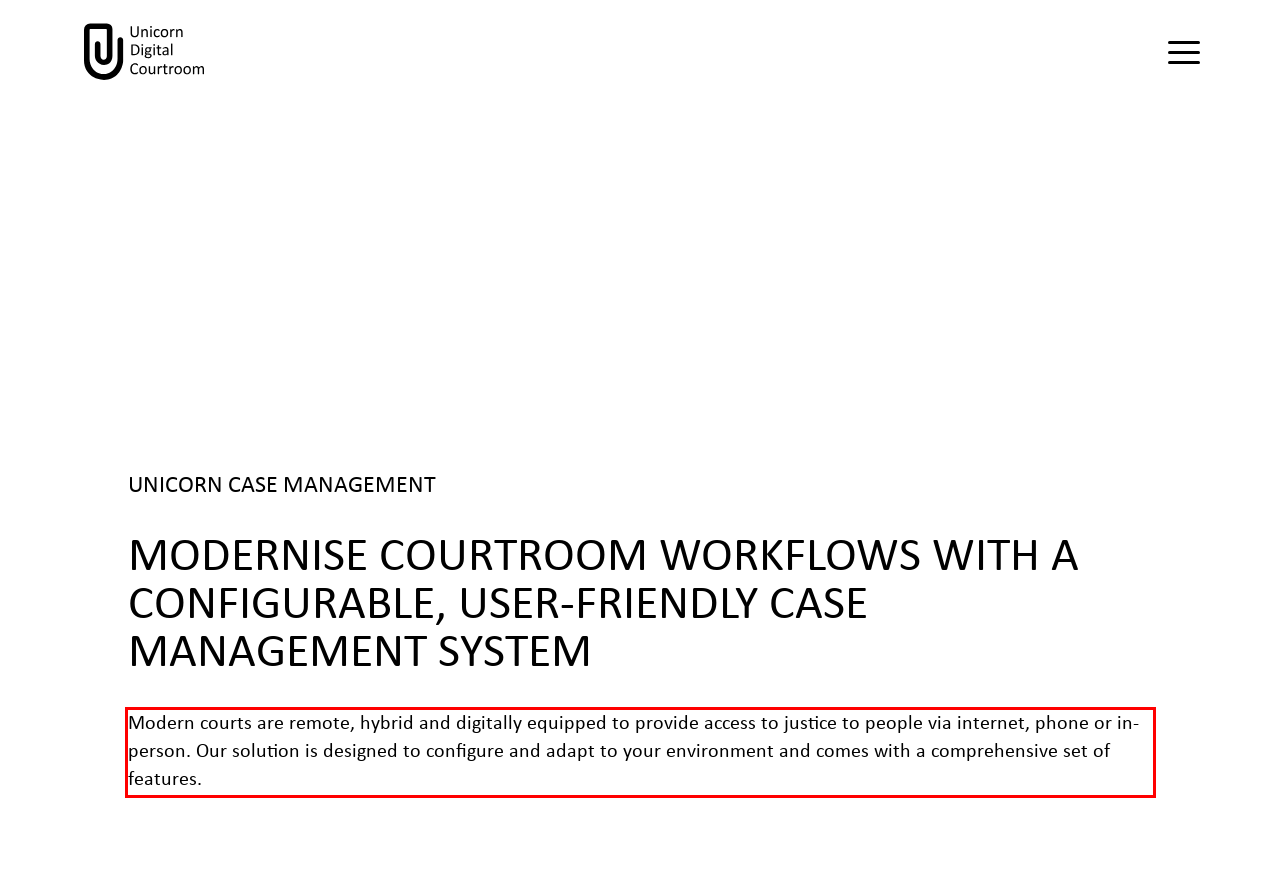There is a screenshot of a webpage with a red bounding box around a UI element. Please use OCR to extract the text within the red bounding box.

Modern courts are remote, hybrid and digitally equipped to provide access to justice to people via internet, phone or in-person. Our solution is designed to configure and adapt to your environment and comes with a comprehensive set of features.